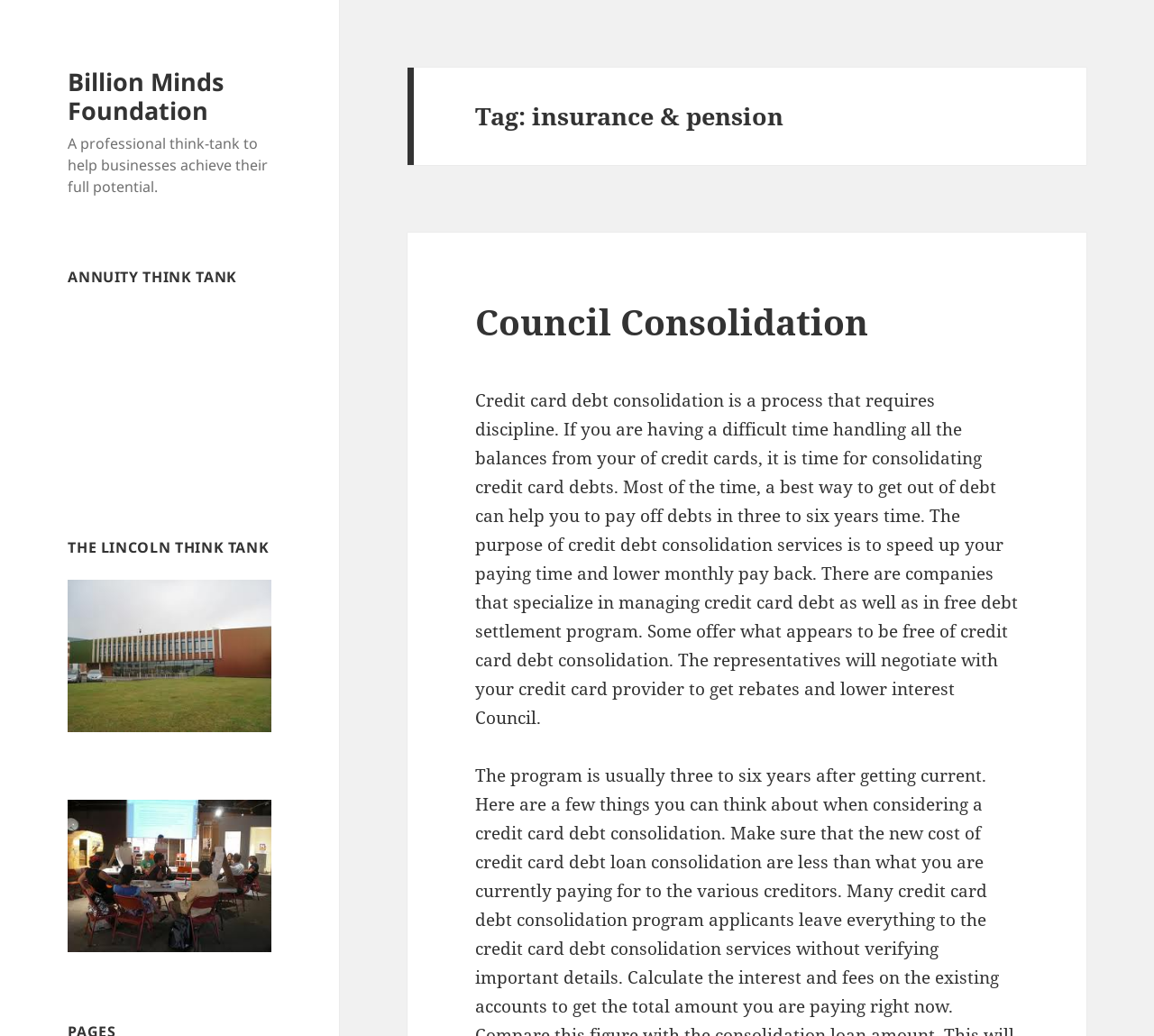Provide a brief response to the question using a single word or phrase: 
What is the purpose of credit debt consolidation services?

To speed up paying time and lower monthly pay back